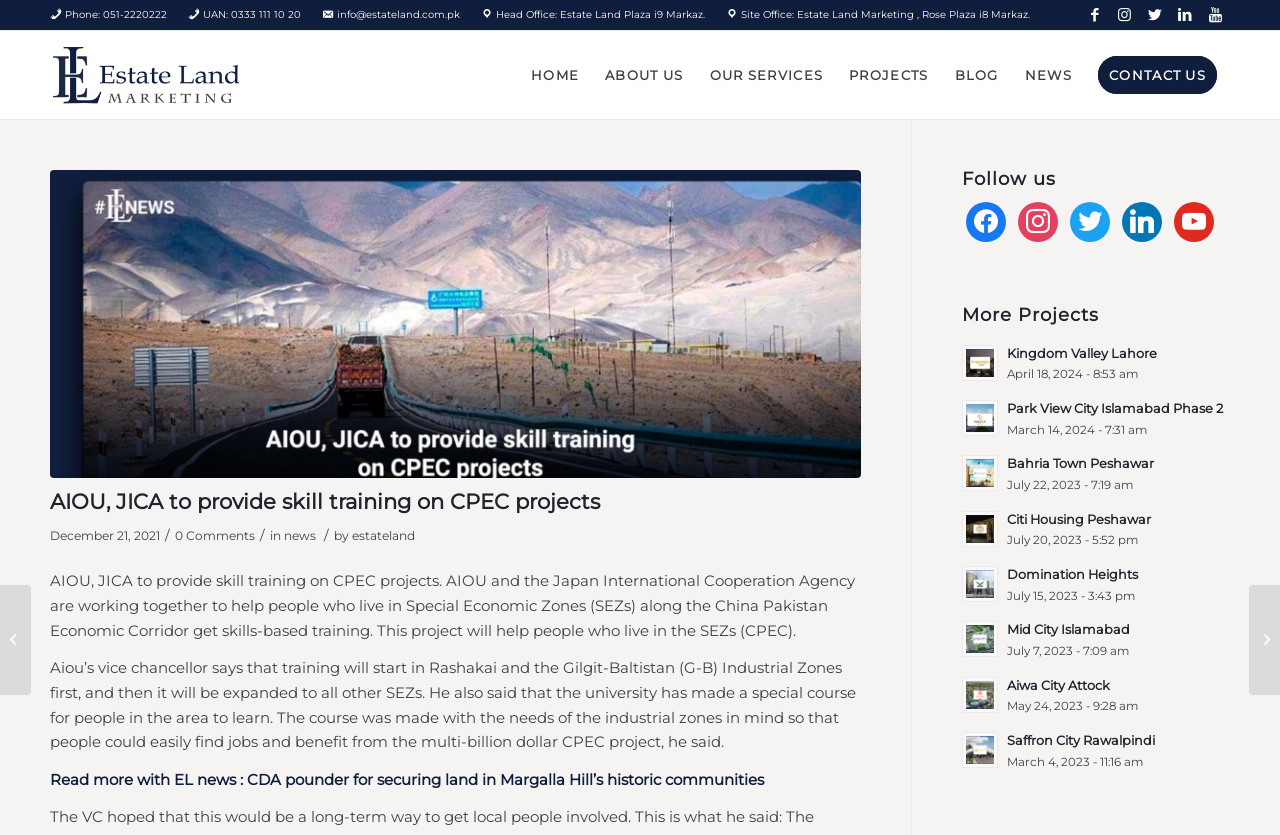Given the element description: "Committed to Sustainable Luxury", predict the bounding box coordinates of this UI element. The coordinates must be four float numbers between 0 and 1, given as [left, top, right, bottom].

None